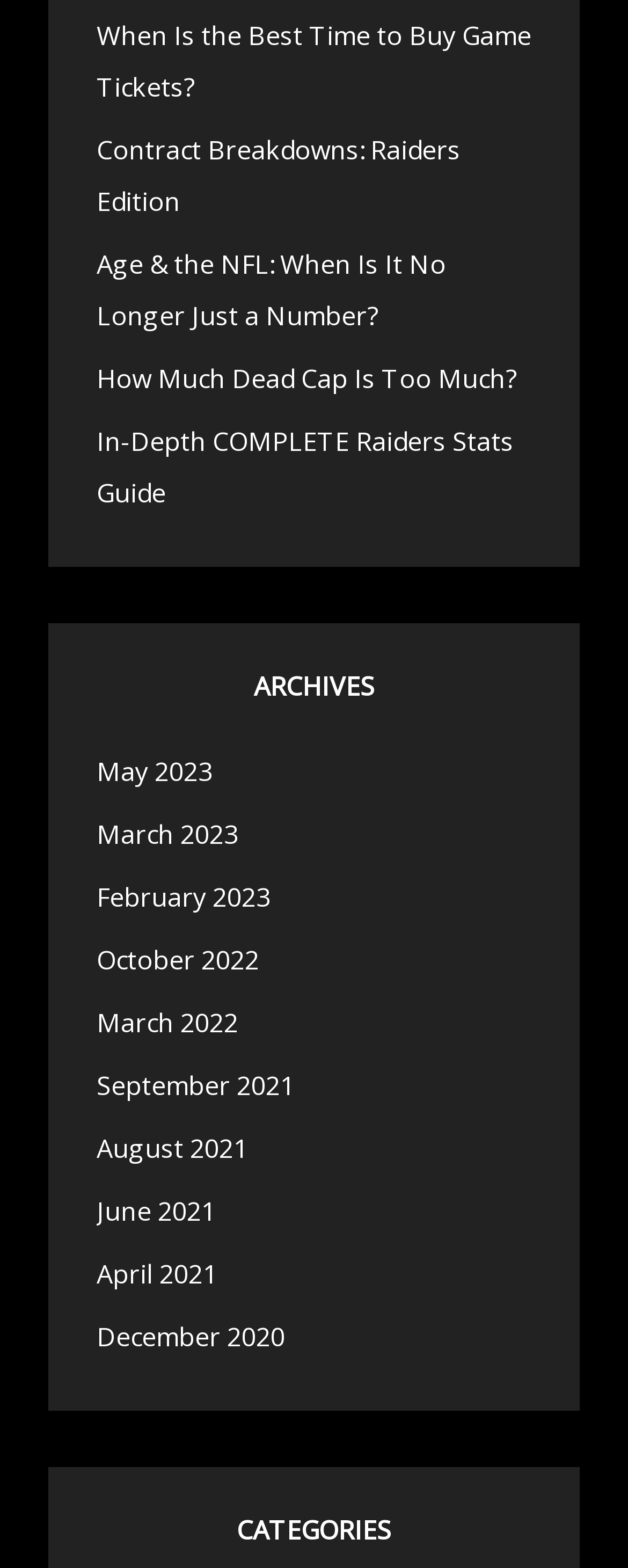Please identify the bounding box coordinates for the region that you need to click to follow this instruction: "Browse articles from December 2020".

[0.154, 0.836, 0.454, 0.869]